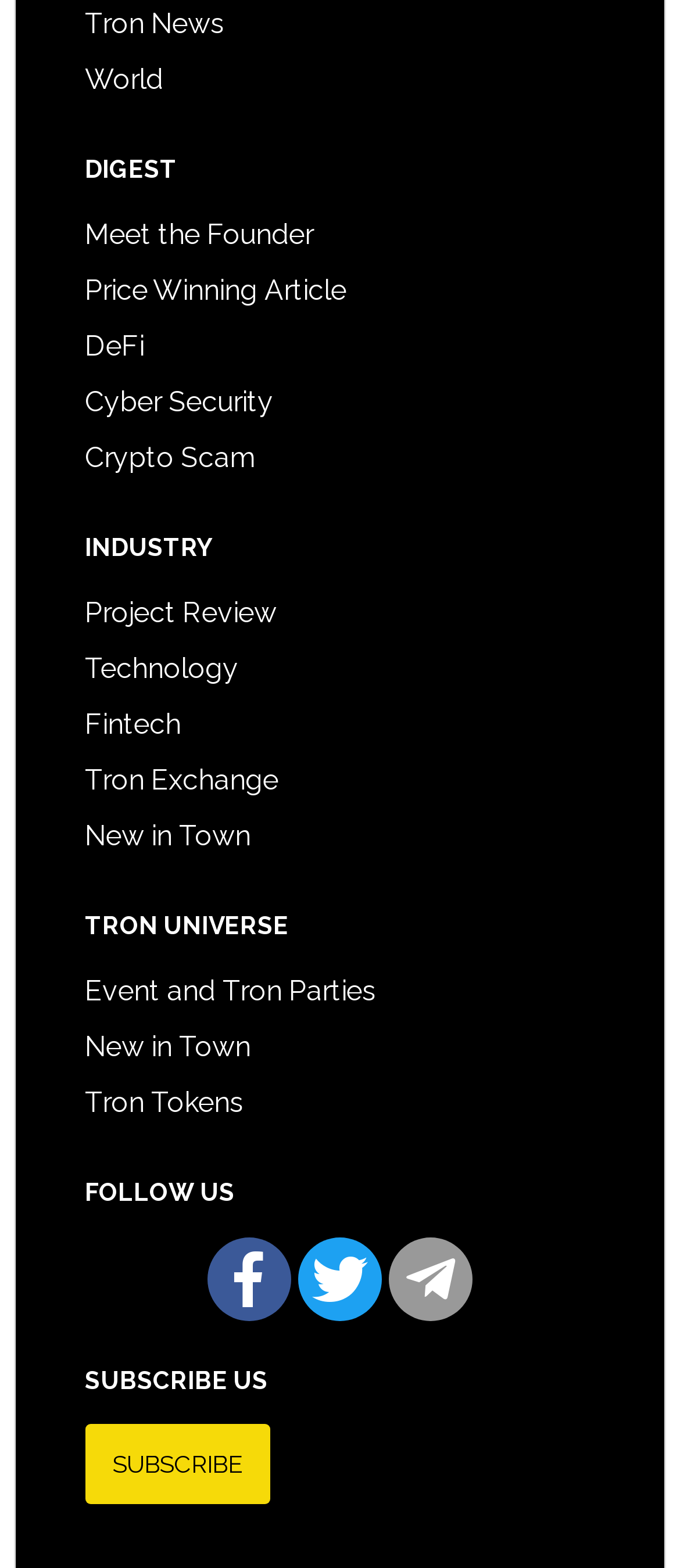Identify the bounding box coordinates of the clickable region necessary to fulfill the following instruction: "Follow on Facebook". The bounding box coordinates should be four float numbers between 0 and 1, i.e., [left, top, right, bottom].

[0.345, 0.798, 0.388, 0.834]